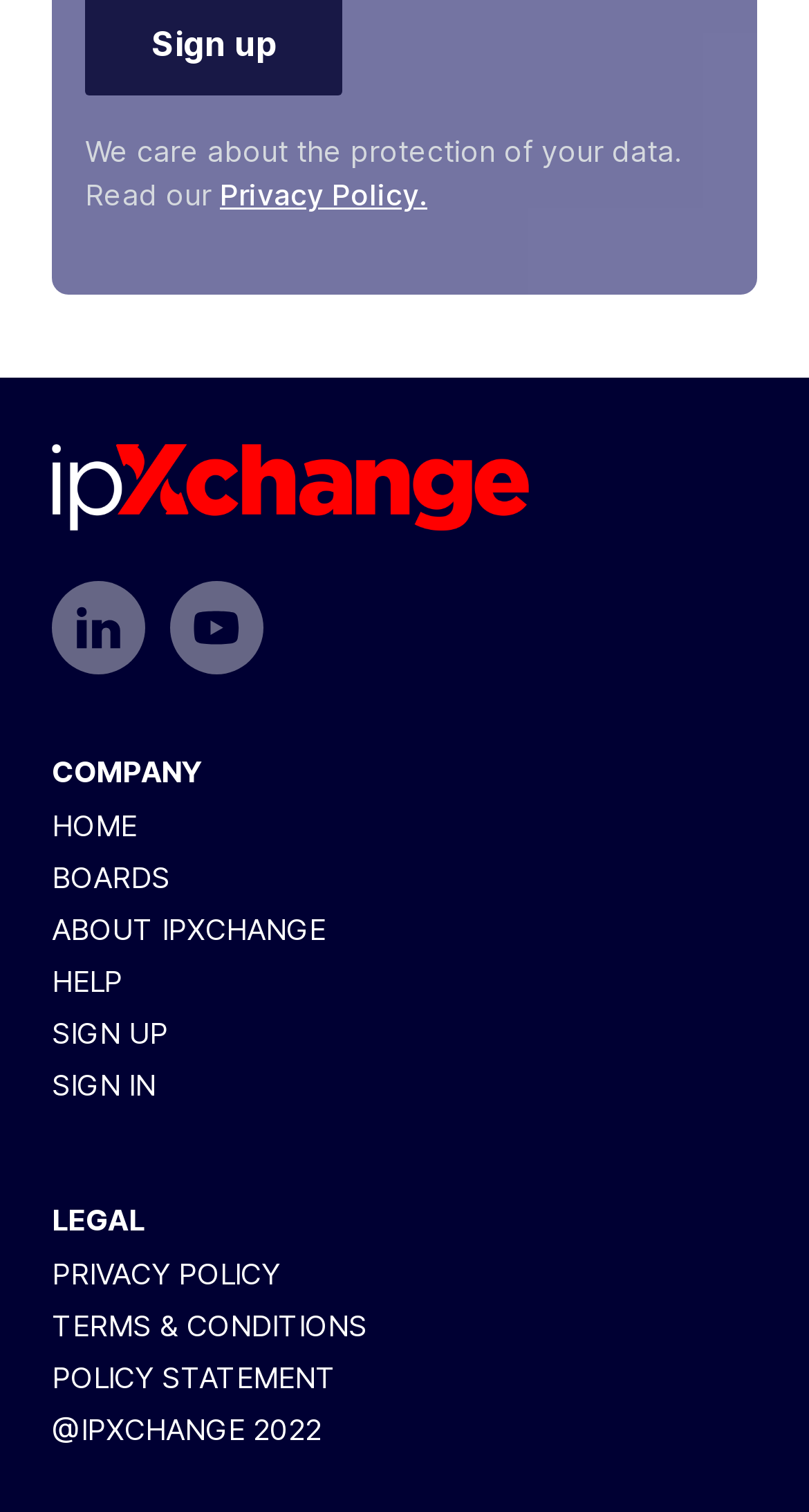Determine the bounding box coordinates for the HTML element mentioned in the following description: "Terms & Conditions". The coordinates should be a list of four floats ranging from 0 to 1, represented as [left, top, right, bottom].

[0.064, 0.865, 0.454, 0.888]